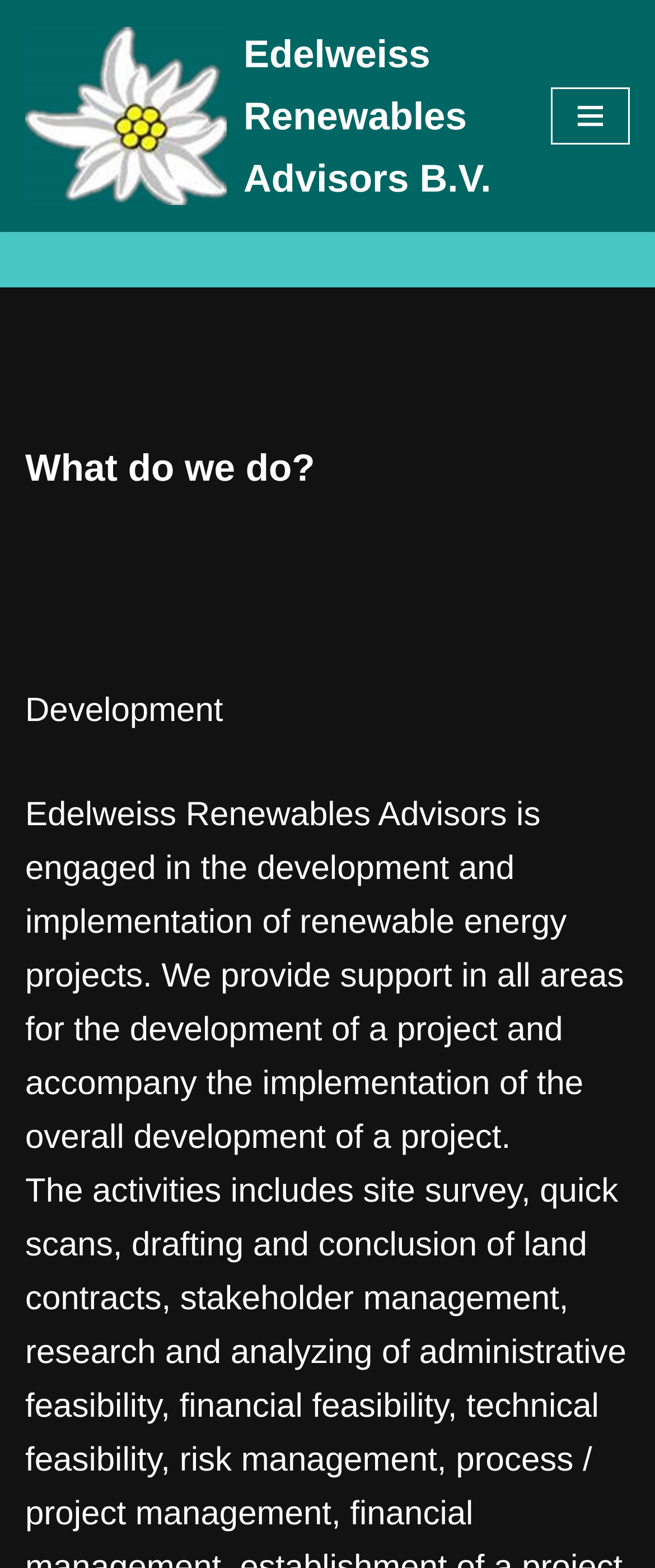Based on the element description: "alt="Blalock Walters, P.A."", identify the UI element and provide its bounding box coordinates. Use four float numbers between 0 and 1, [left, top, right, bottom].

None